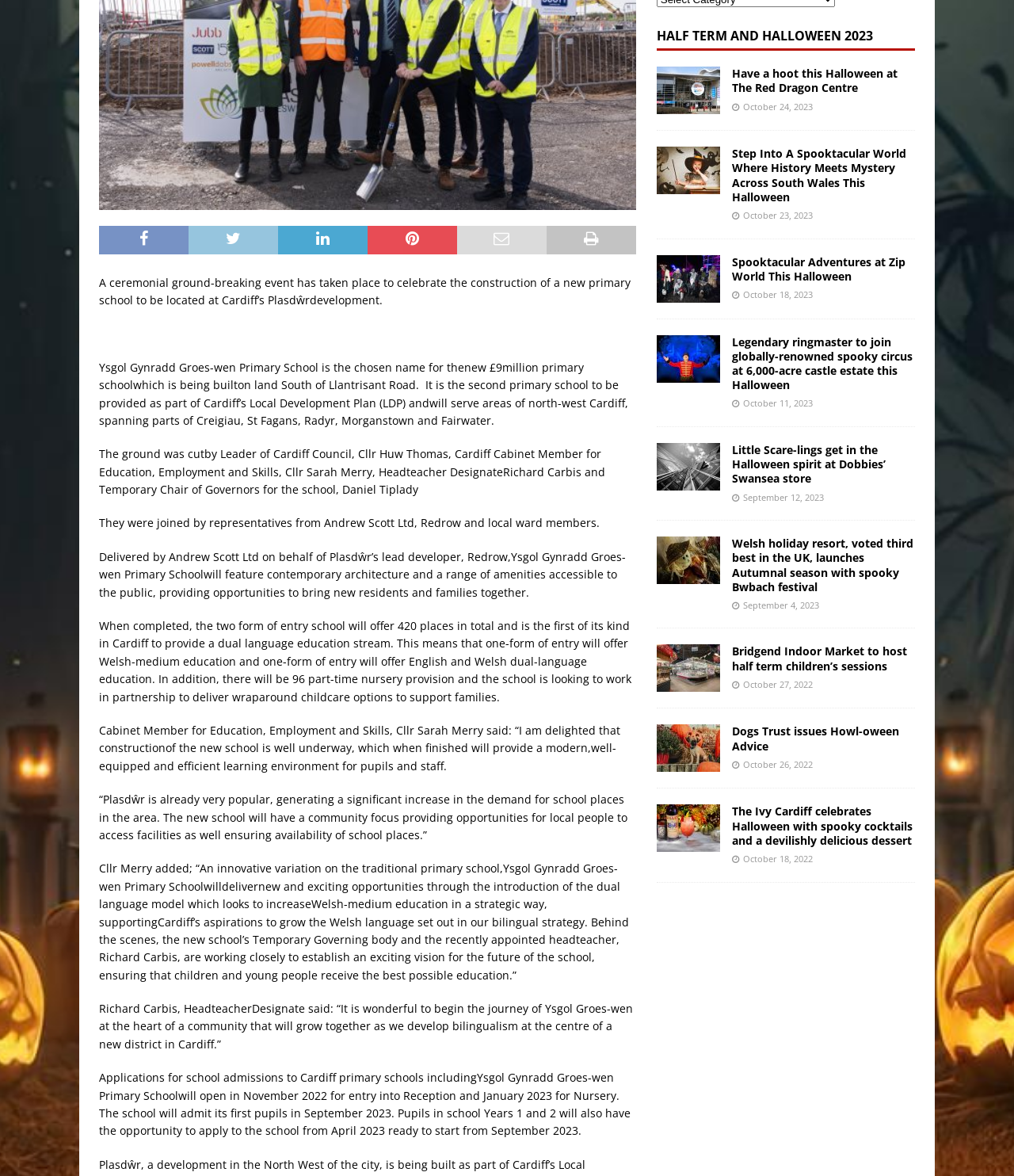Bounding box coordinates are specified in the format (top-left x, top-left y, bottom-right x, bottom-right y). All values are floating point numbers bounded between 0 and 1. Please provide the bounding box coordinate of the region this sentence describes: Dogs Trust issues Howl-oween Advice

[0.722, 0.616, 0.887, 0.641]